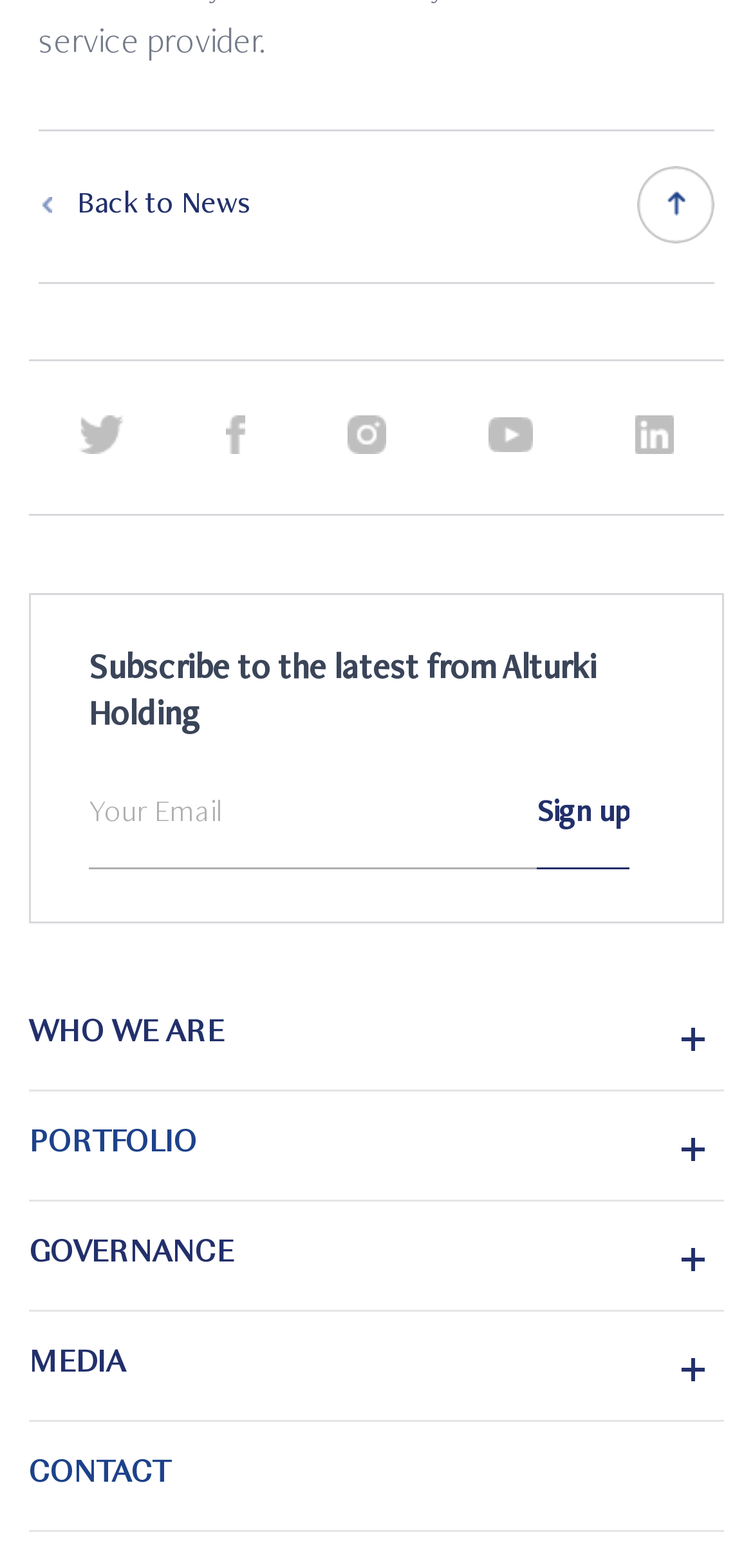How many headings are on the webpage?
Based on the image, answer the question with as much detail as possible.

I counted the headings on the webpage, and there are six: 'WHO WE ARE', 'PORTFOLIO', 'GOVERNANCE', 'MEDIA', 'CONTACT', and 'Subscribe to the latest from Alturki Holding'.